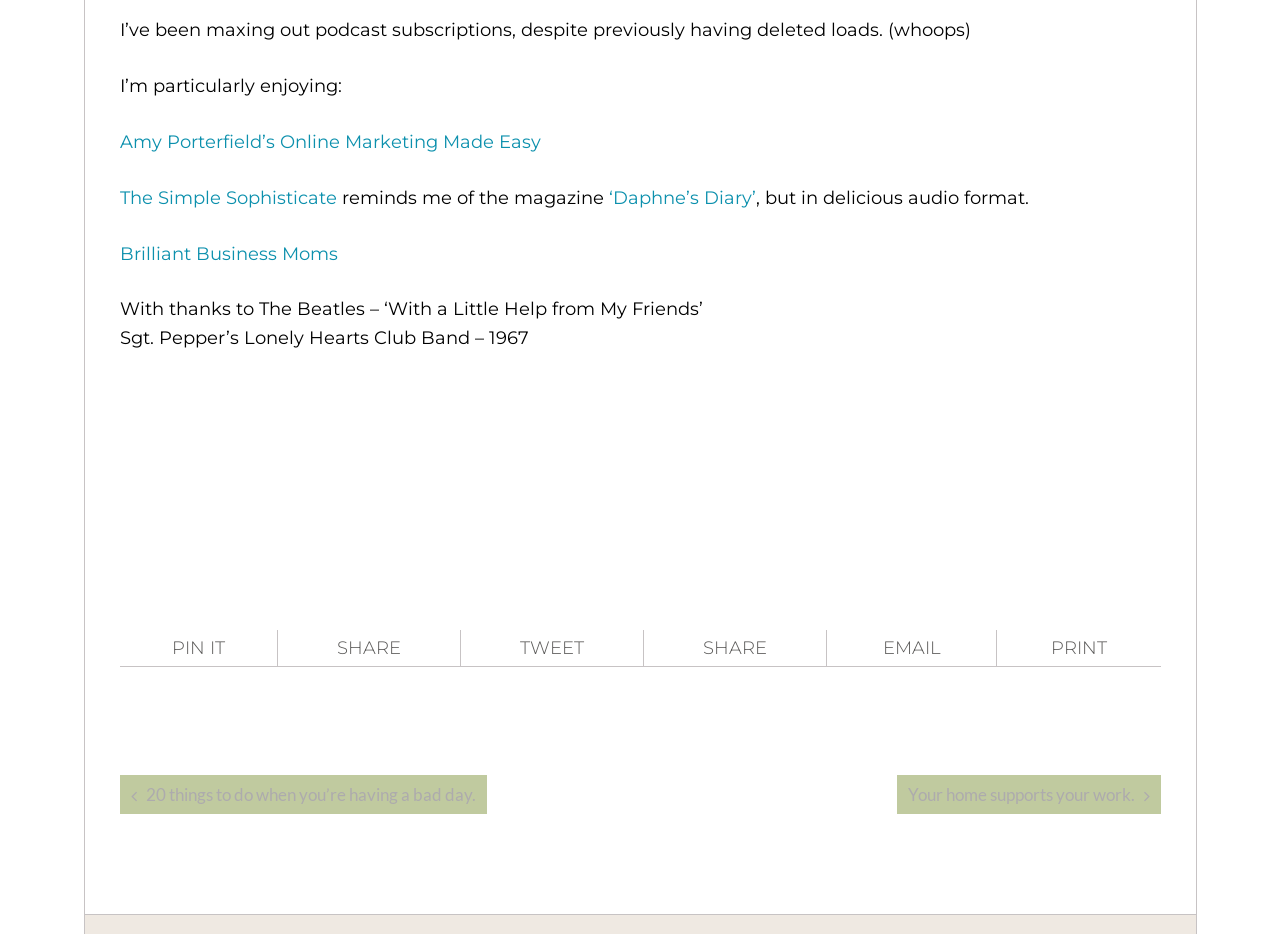Locate the bounding box coordinates of the element that needs to be clicked to carry out the instruction: "Click on 'Amy Porterfield’s Online Marketing Made Easy'". The coordinates should be given as four float numbers ranging from 0 to 1, i.e., [left, top, right, bottom].

[0.093, 0.14, 0.422, 0.164]